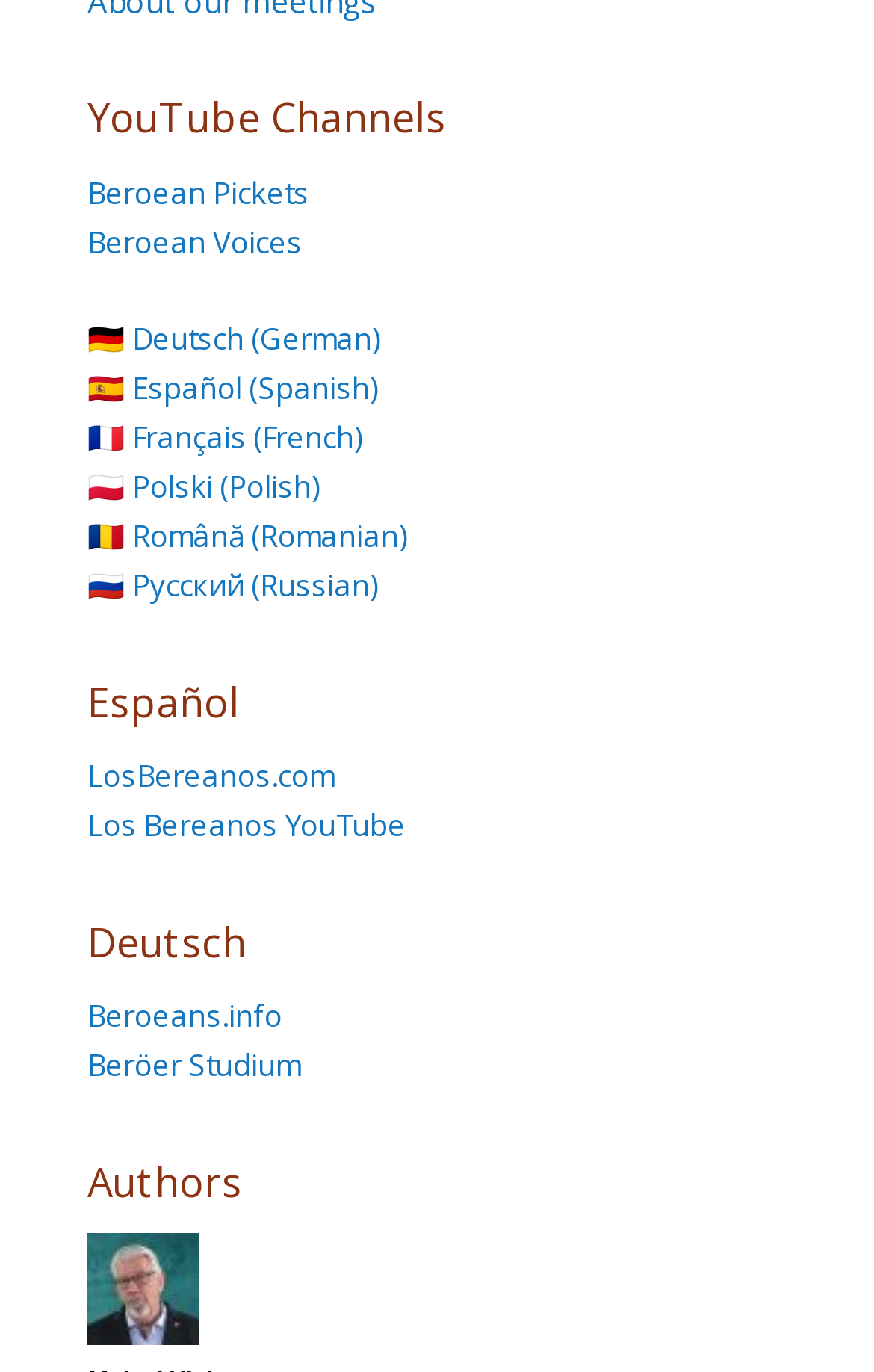Pinpoint the bounding box coordinates of the clickable area needed to execute the instruction: "Select Deutsch language". The coordinates should be specified as four float numbers between 0 and 1, i.e., [left, top, right, bottom].

[0.1, 0.231, 0.436, 0.261]